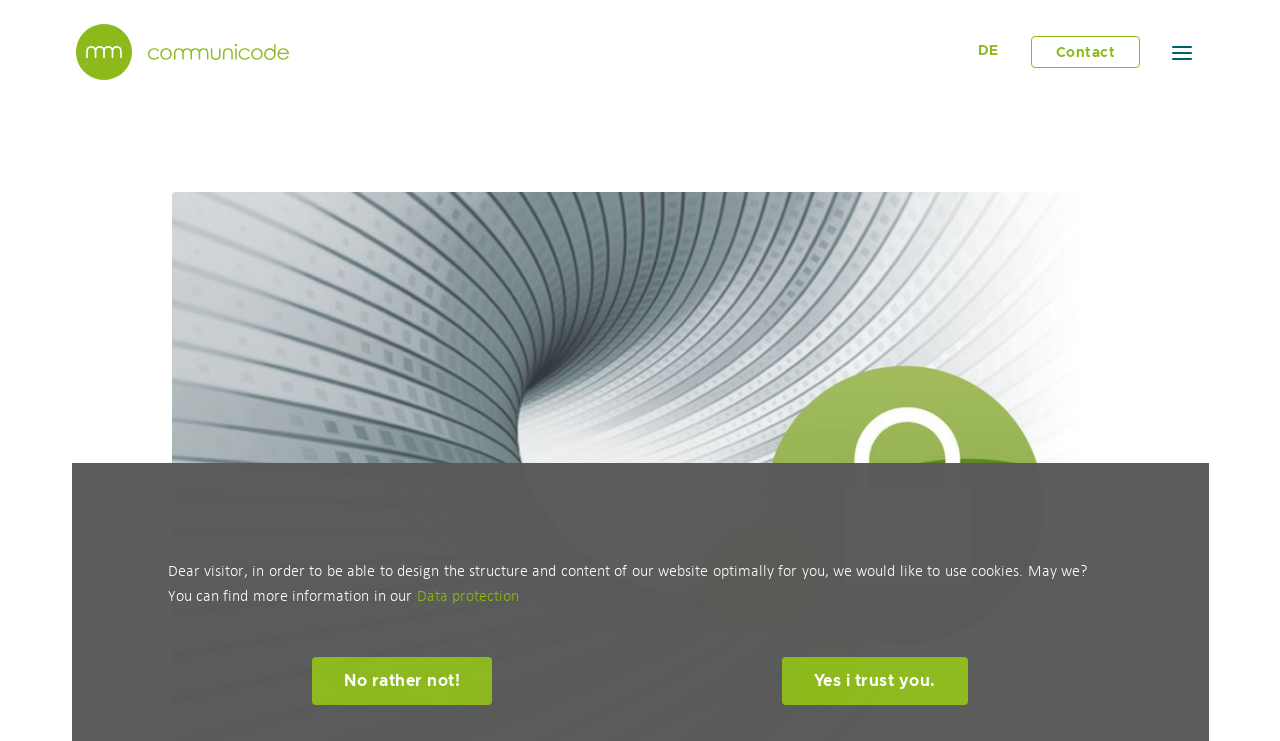What is the purpose of the buttons at the bottom of the webpage?
Please provide a single word or phrase in response based on the screenshot.

To accept or decline cookies